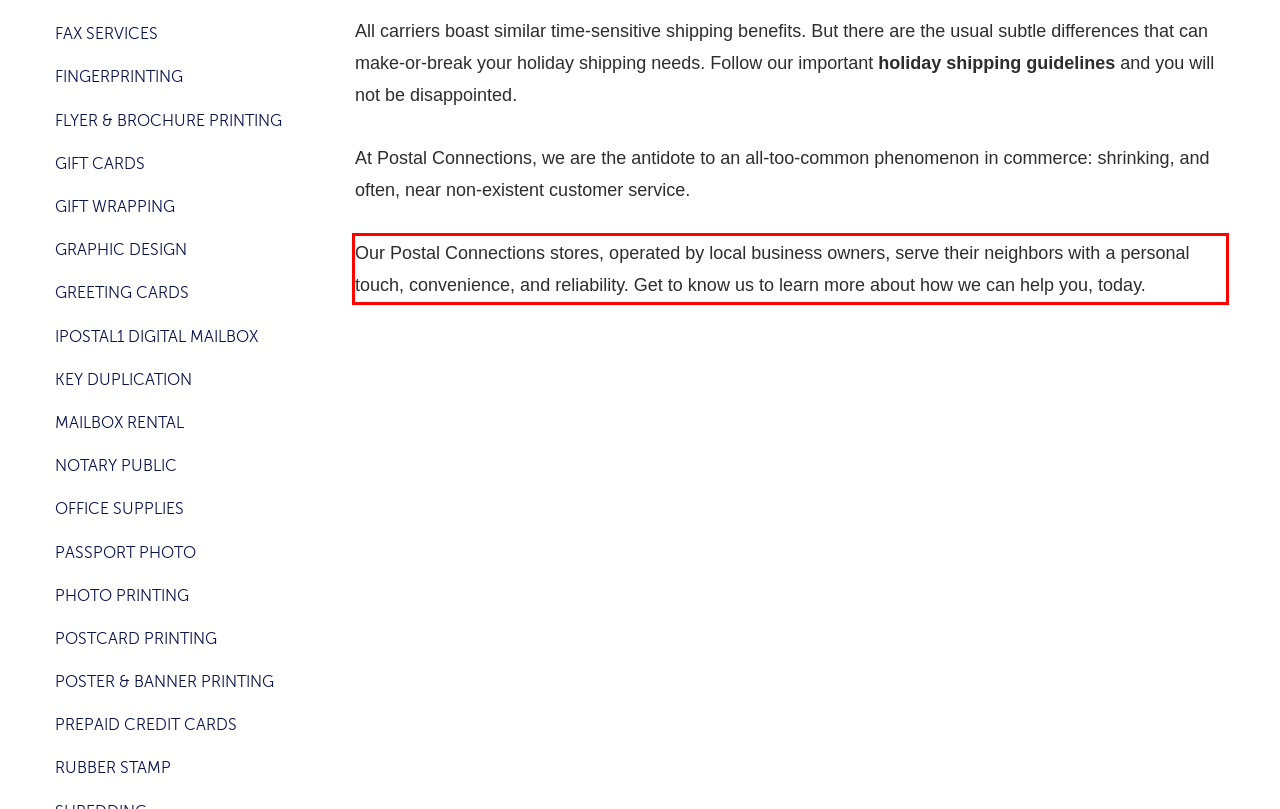Please identify and extract the text content from the UI element encased in a red bounding box on the provided webpage screenshot.

Our Postal Connections stores, operated by local business owners, serve their neighbors with a personal touch, convenience, and reliability. Get to know us to learn more about how we can help you, today.